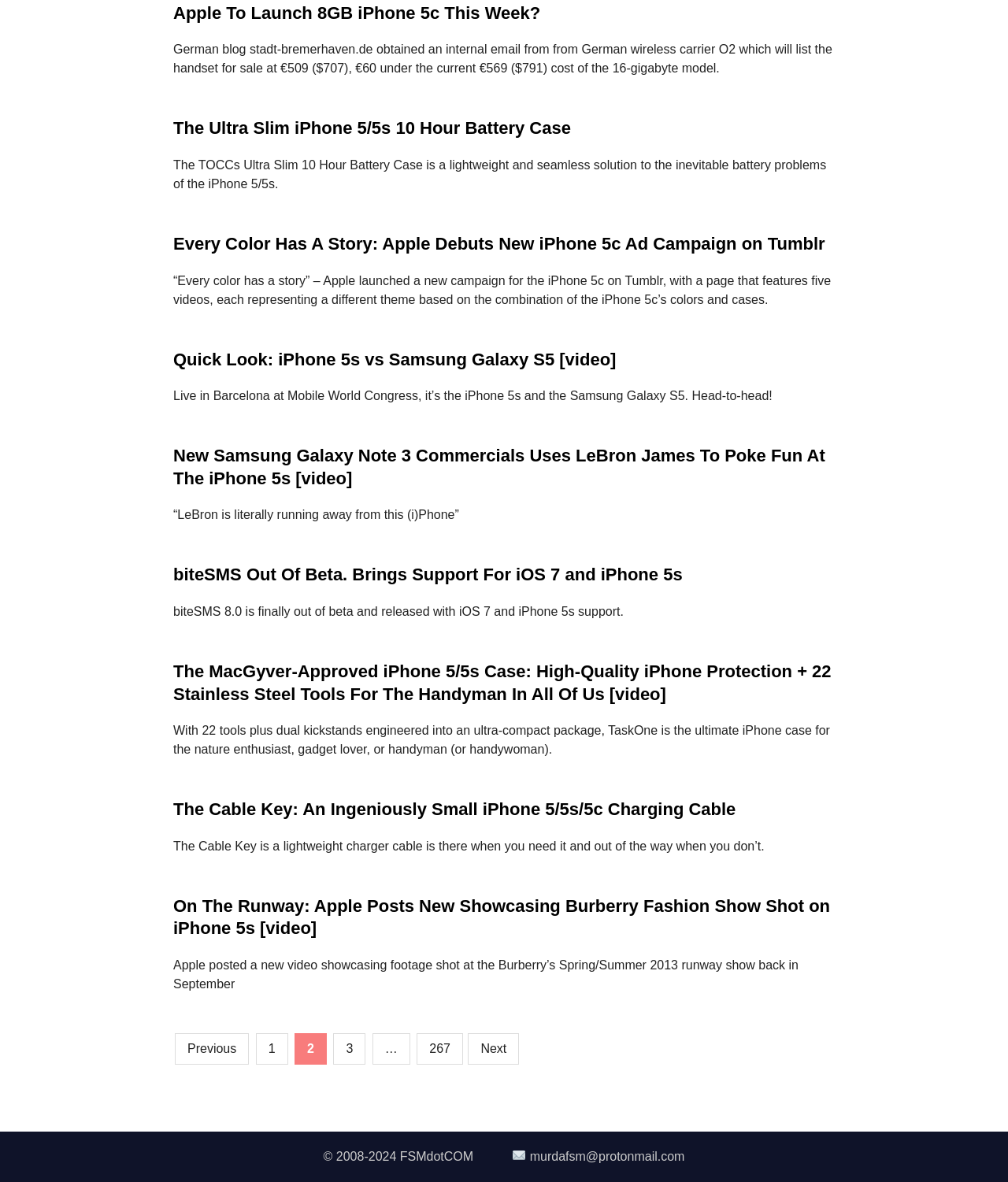Please identify the bounding box coordinates of where to click in order to follow the instruction: "Click on the 'Apple To Launch 8GB iPhone 5c This Week?' link".

[0.172, 0.002, 0.536, 0.019]